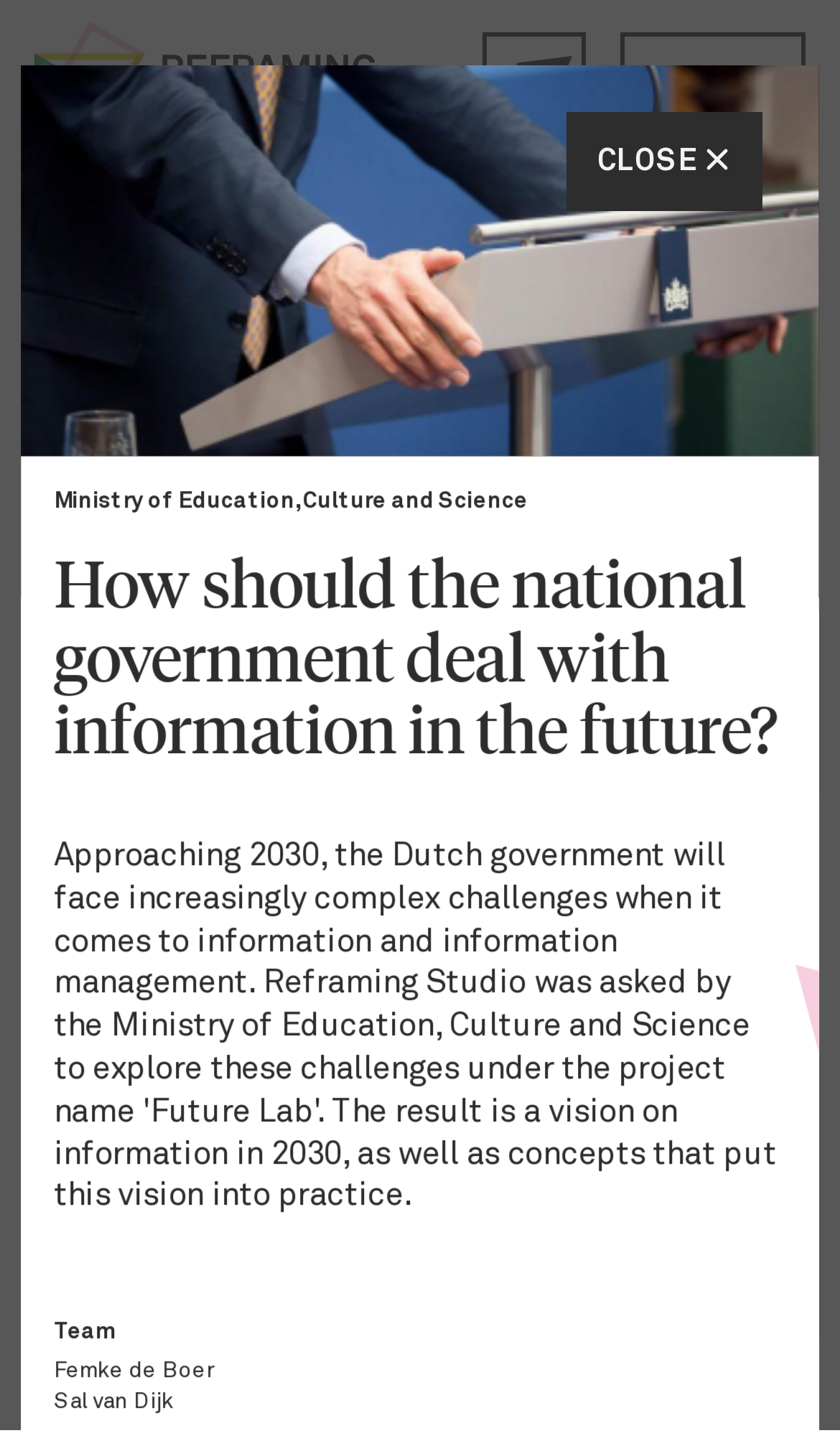Please respond to the question using a single word or phrase:
How many years of experience does Reframing Studio have?

over 25 years